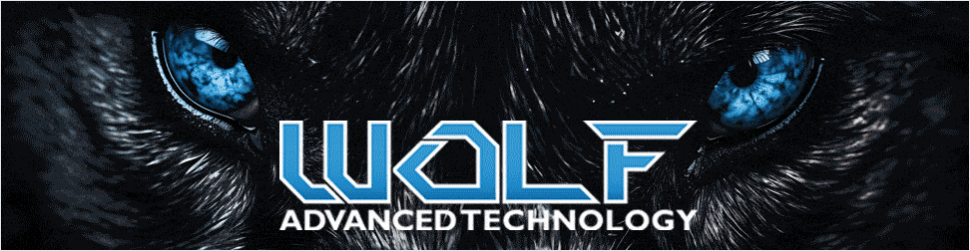What is symbolized by the design?
Craft a detailed and extensive response to the question.

The caption explains that the design effectively blends elements of nature with technology, symbolizing strength and innovation in the field of advanced technological solutions, as represented by the wolf and the phrase 'ADVANCED TECHNOLOGY'.